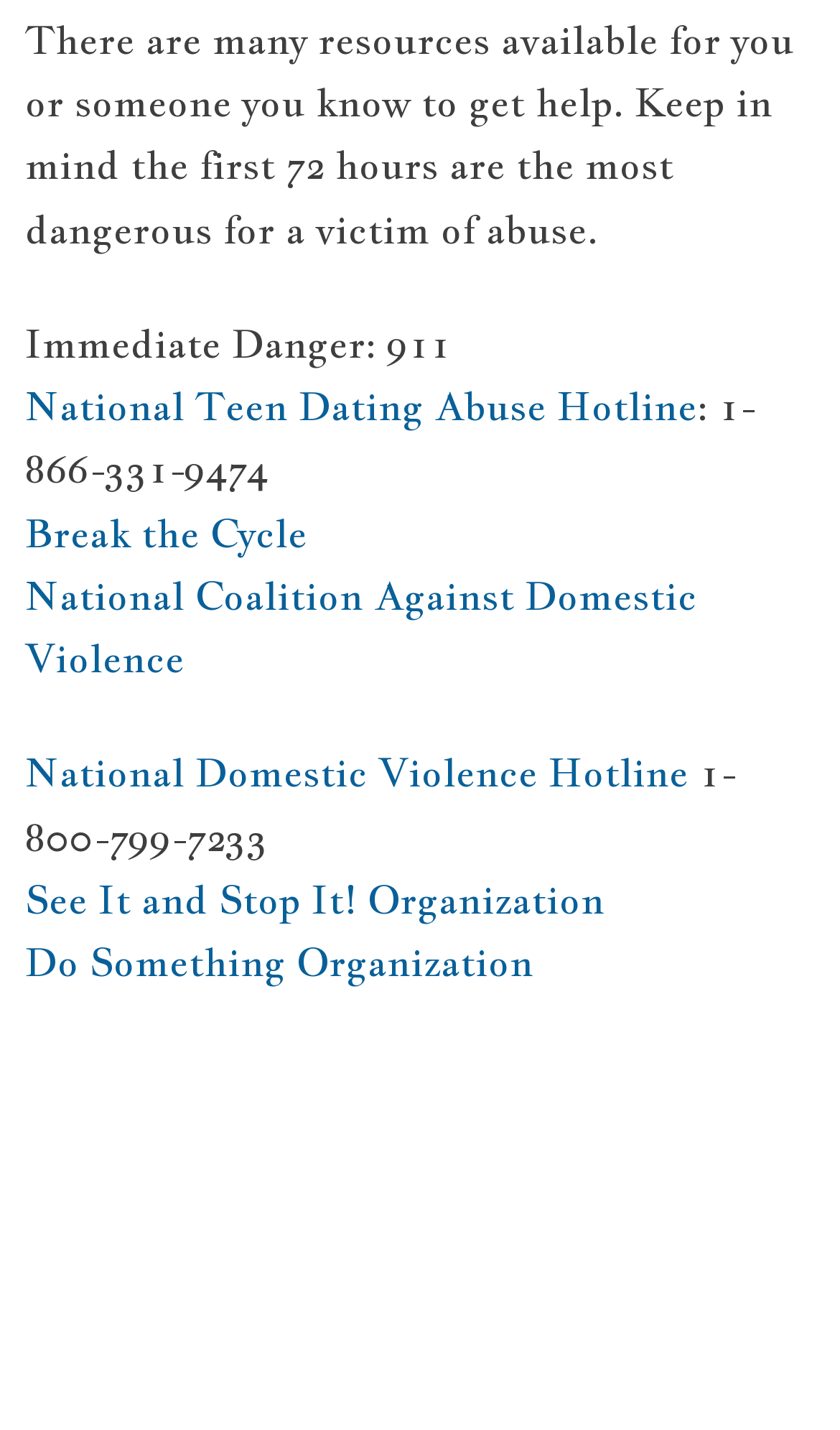What is the name of the organization that can be contacted at 1-866-331-9474?
Using the image as a reference, deliver a detailed and thorough answer to the question.

The webpage lists a phone number '1-866-331-9474' next to the link 'National Teen Dating Abuse Hotline', indicating that this is the phone number for that organization.